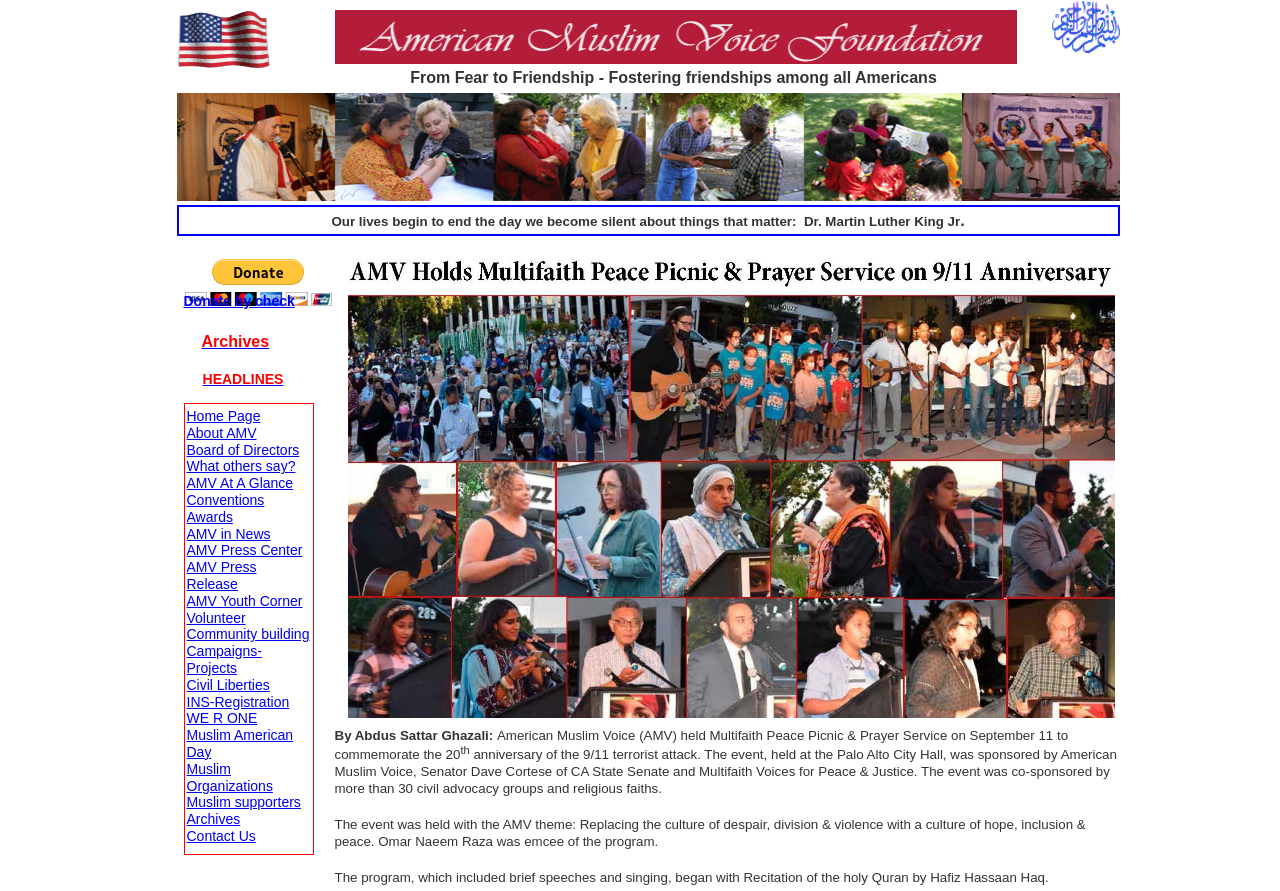Provide your answer in one word or a succinct phrase for the question: 
Who was the emcee of the program?

Omar Naeem Raza